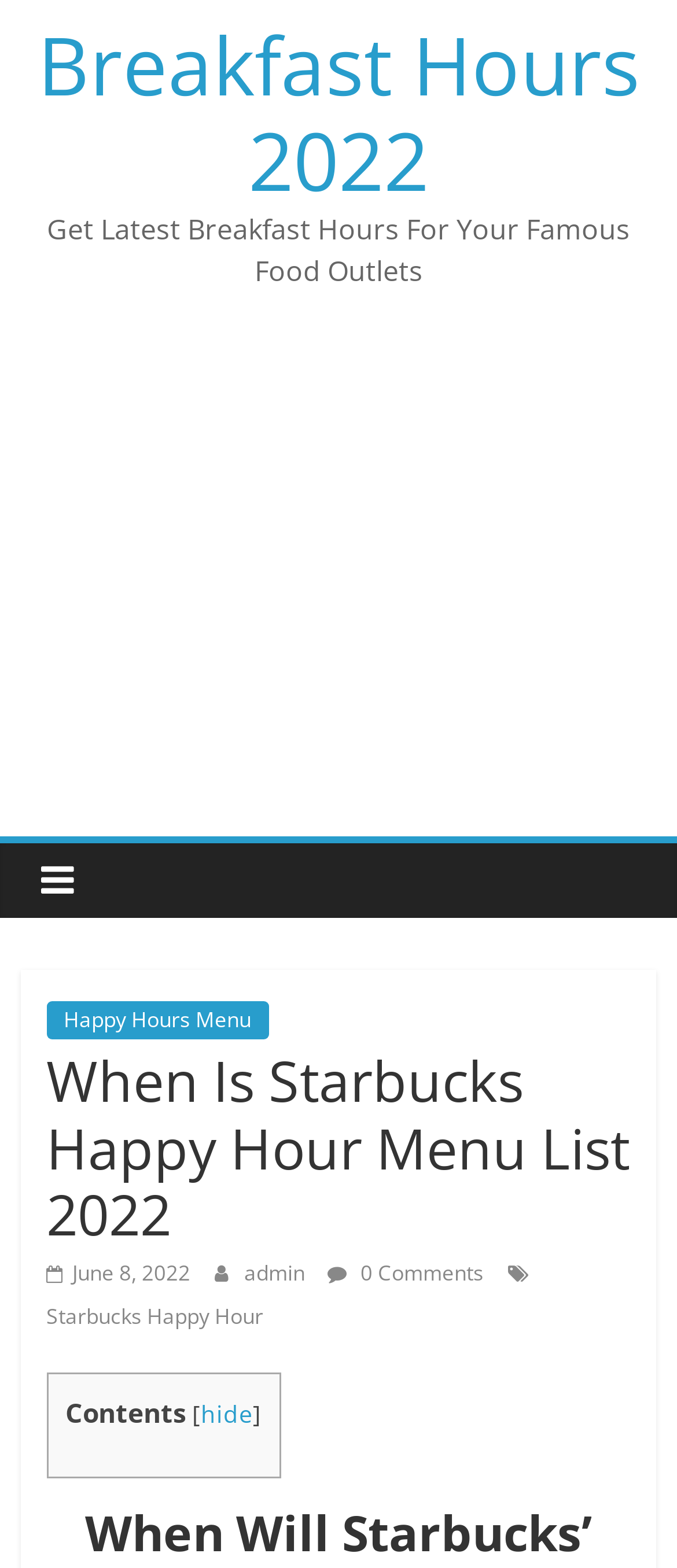Determine the bounding box coordinates of the section I need to click to execute the following instruction: "Check the post date". Provide the coordinates as four float numbers between 0 and 1, i.e., [left, top, right, bottom].

[0.107, 0.802, 0.281, 0.821]